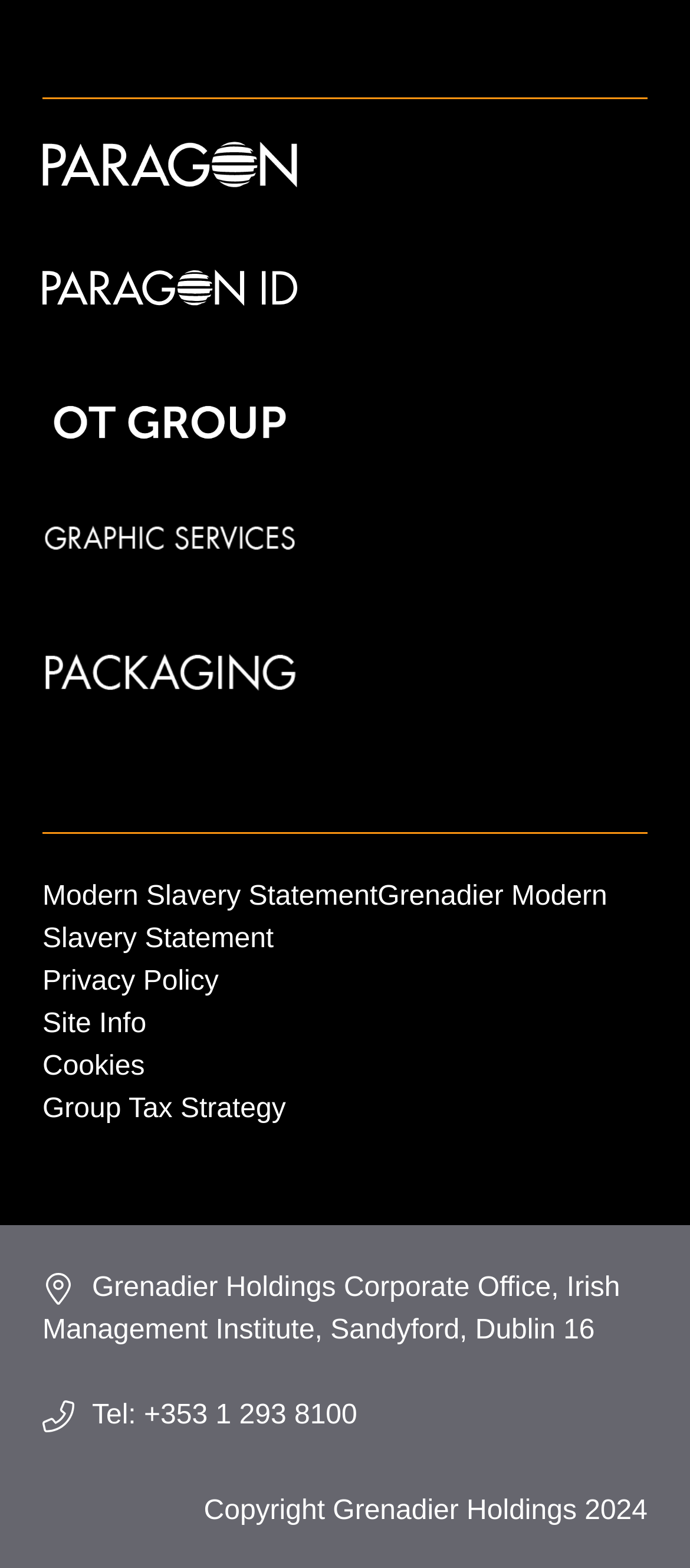Locate the bounding box coordinates of the element that needs to be clicked to carry out the instruction: "View Modern Slavery Statement". The coordinates should be given as four float numbers ranging from 0 to 1, i.e., [left, top, right, bottom].

[0.062, 0.562, 0.88, 0.608]